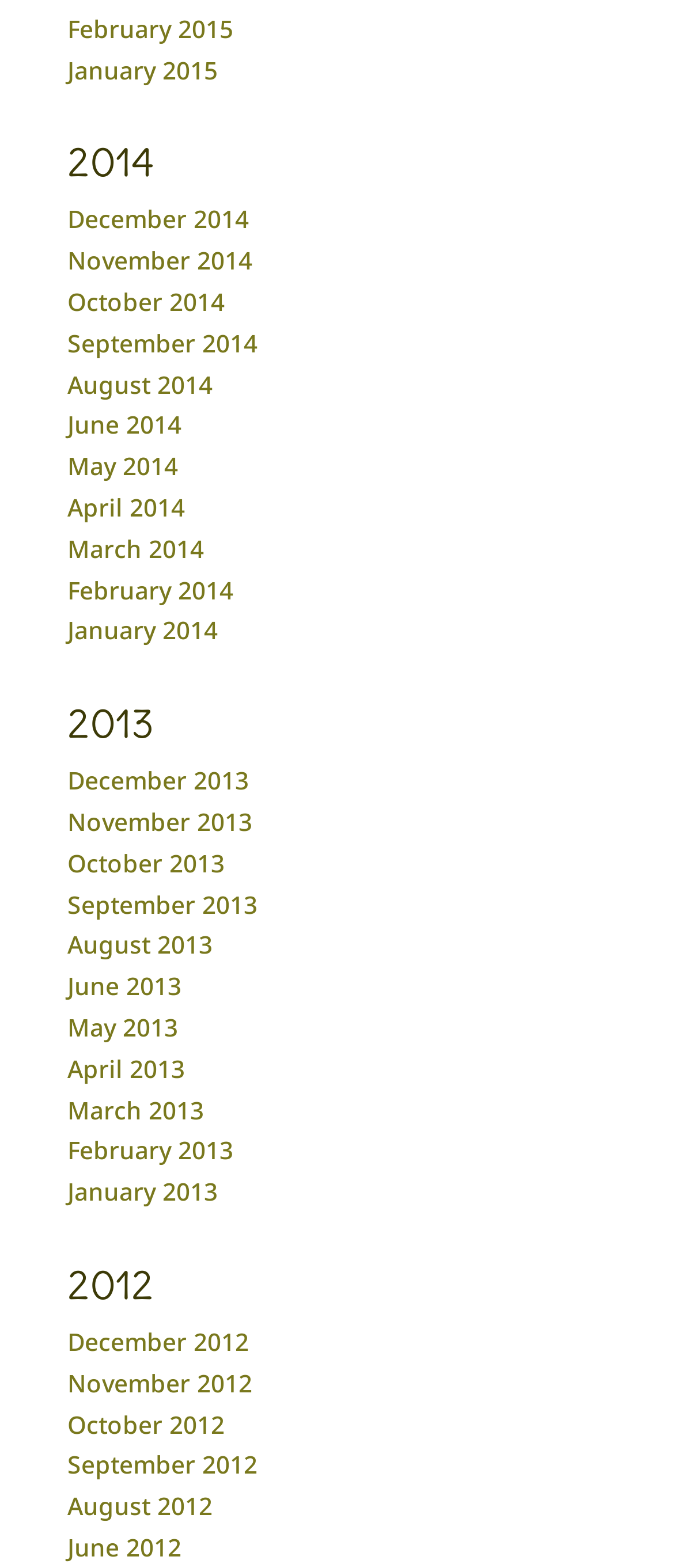Can you pinpoint the bounding box coordinates for the clickable element required for this instruction: "View February 2015 archives"? The coordinates should be four float numbers between 0 and 1, i.e., [left, top, right, bottom].

[0.1, 0.008, 0.346, 0.028]